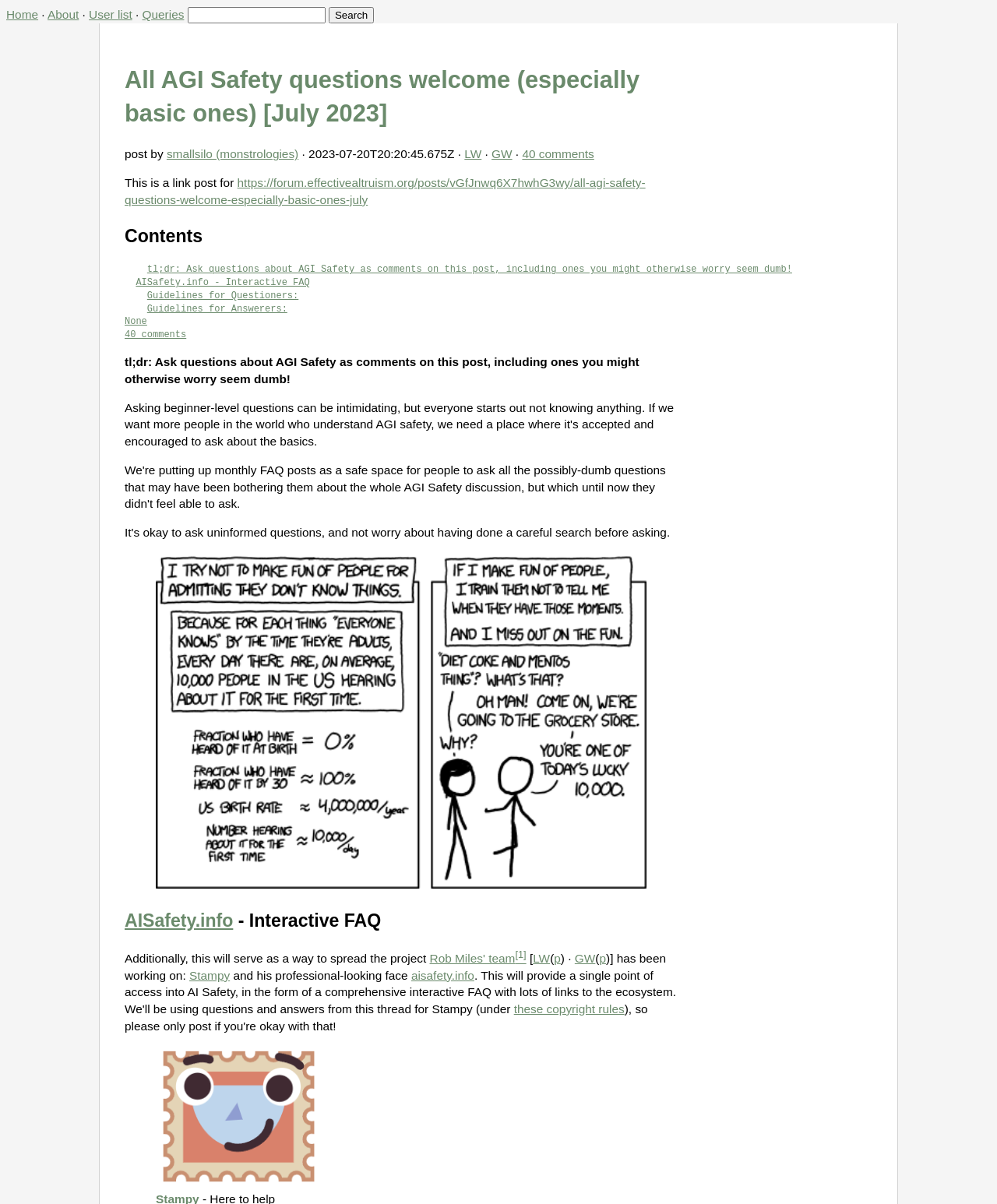Identify the bounding box coordinates for the region of the element that should be clicked to carry out the instruction: "Go to the home page". The bounding box coordinates should be four float numbers between 0 and 1, i.e., [left, top, right, bottom].

[0.006, 0.006, 0.038, 0.017]